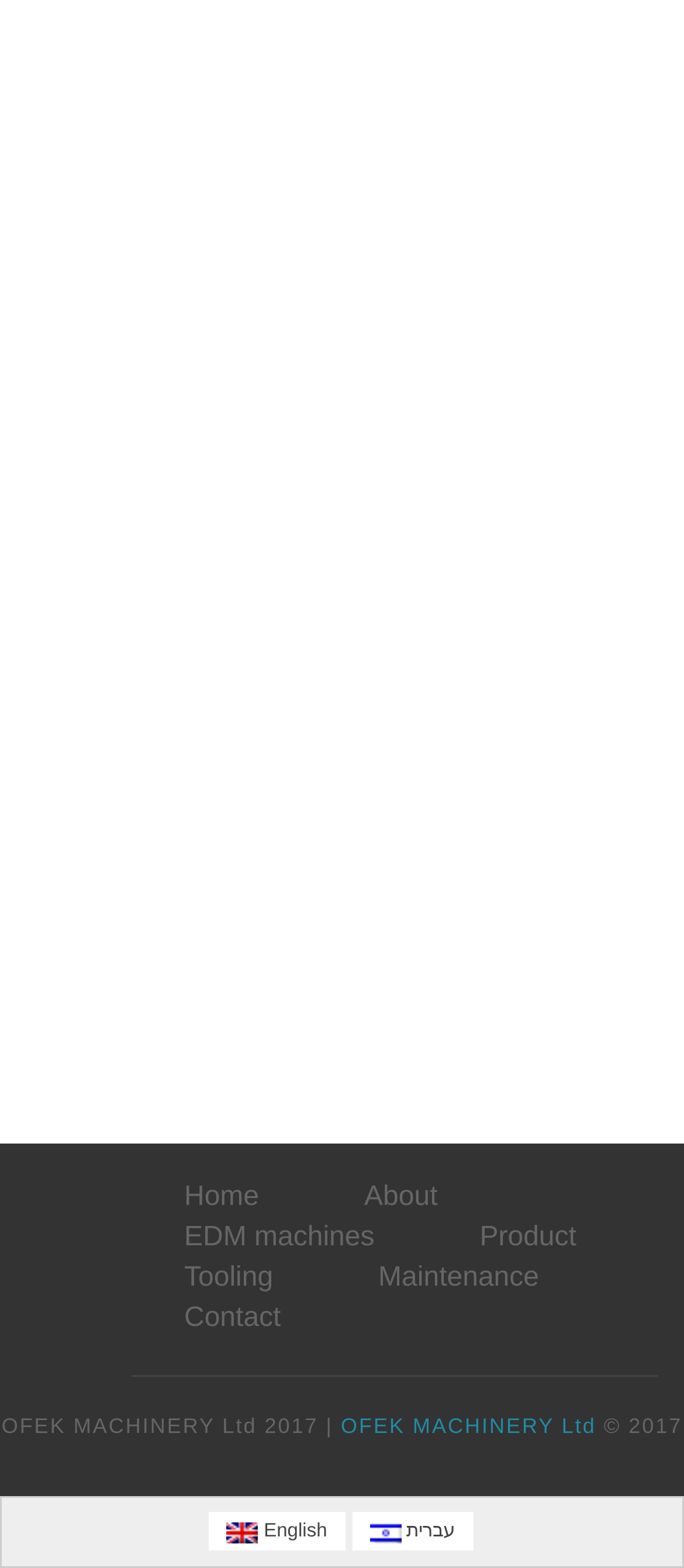Show the bounding box coordinates for the element that needs to be clicked to execute the following instruction: "switch to עברית". Provide the coordinates in the form of four float numbers between 0 and 1, i.e., [left, top, right, bottom].

[0.514, 0.964, 0.691, 0.989]